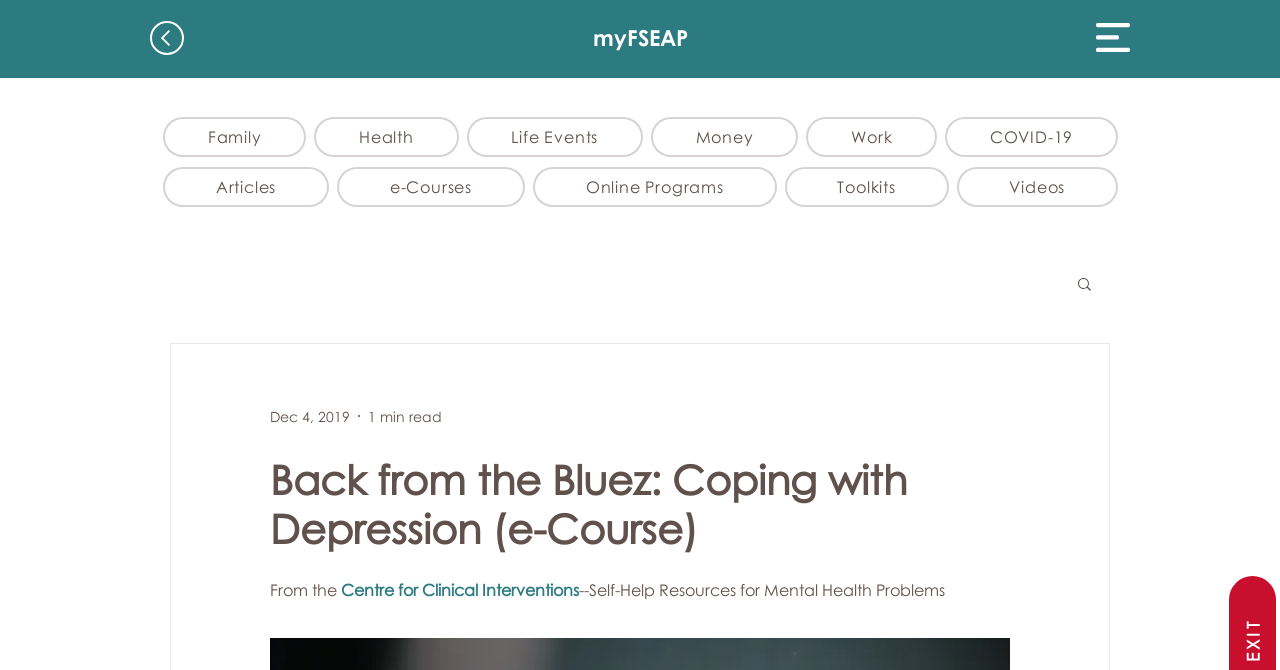Observe the image and answer the following question in detail: How many navigation links are there under 'Site'?

I counted the number of link elements under the two navigation elements with the text 'Site'. There are 7 links under the first 'Site' navigation and 5 links under the second 'Site' navigation, making a total of 12 links.